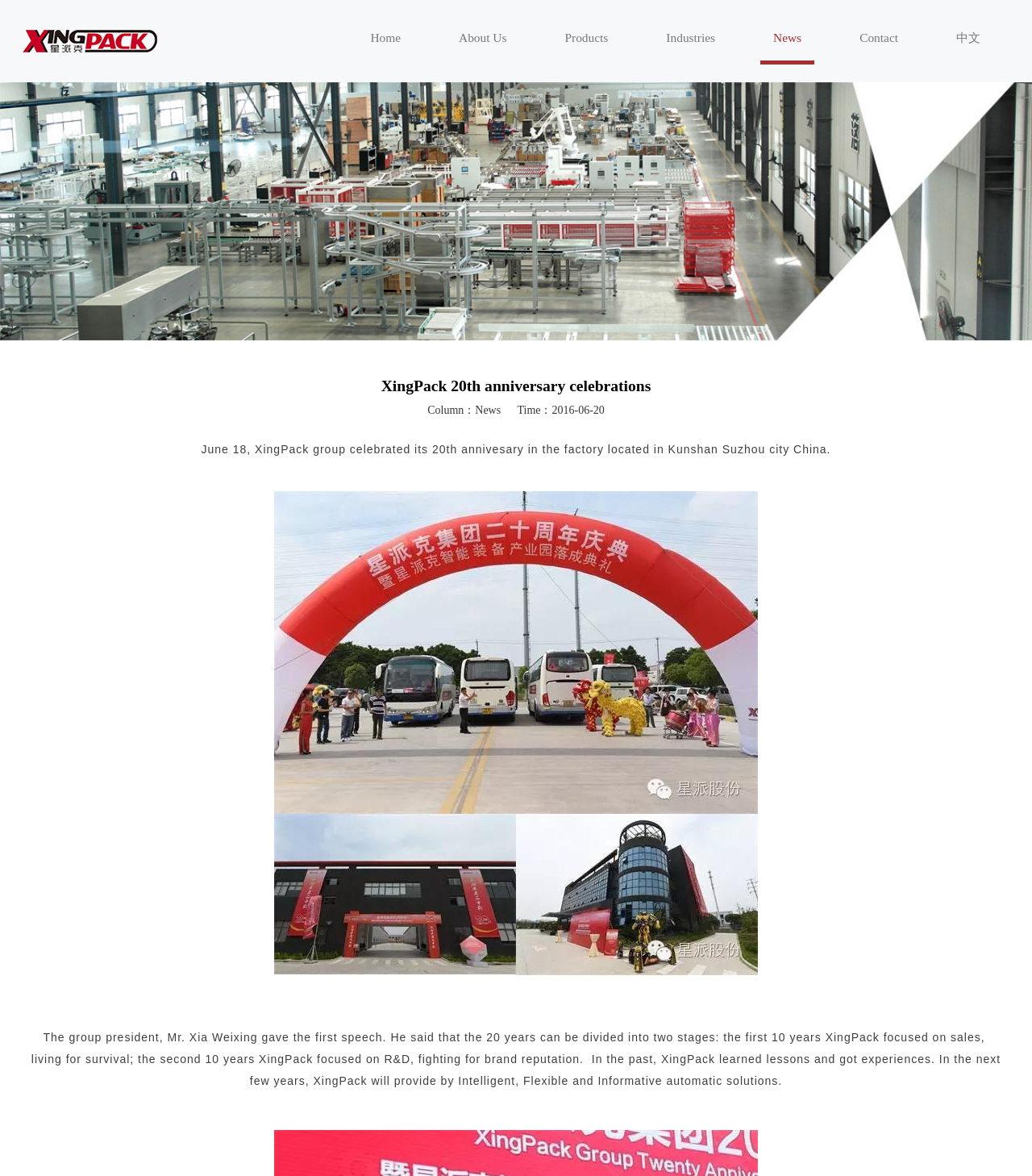Give a one-word or short phrase answer to the question: 
What is the language of the '中文' link?

Chinese